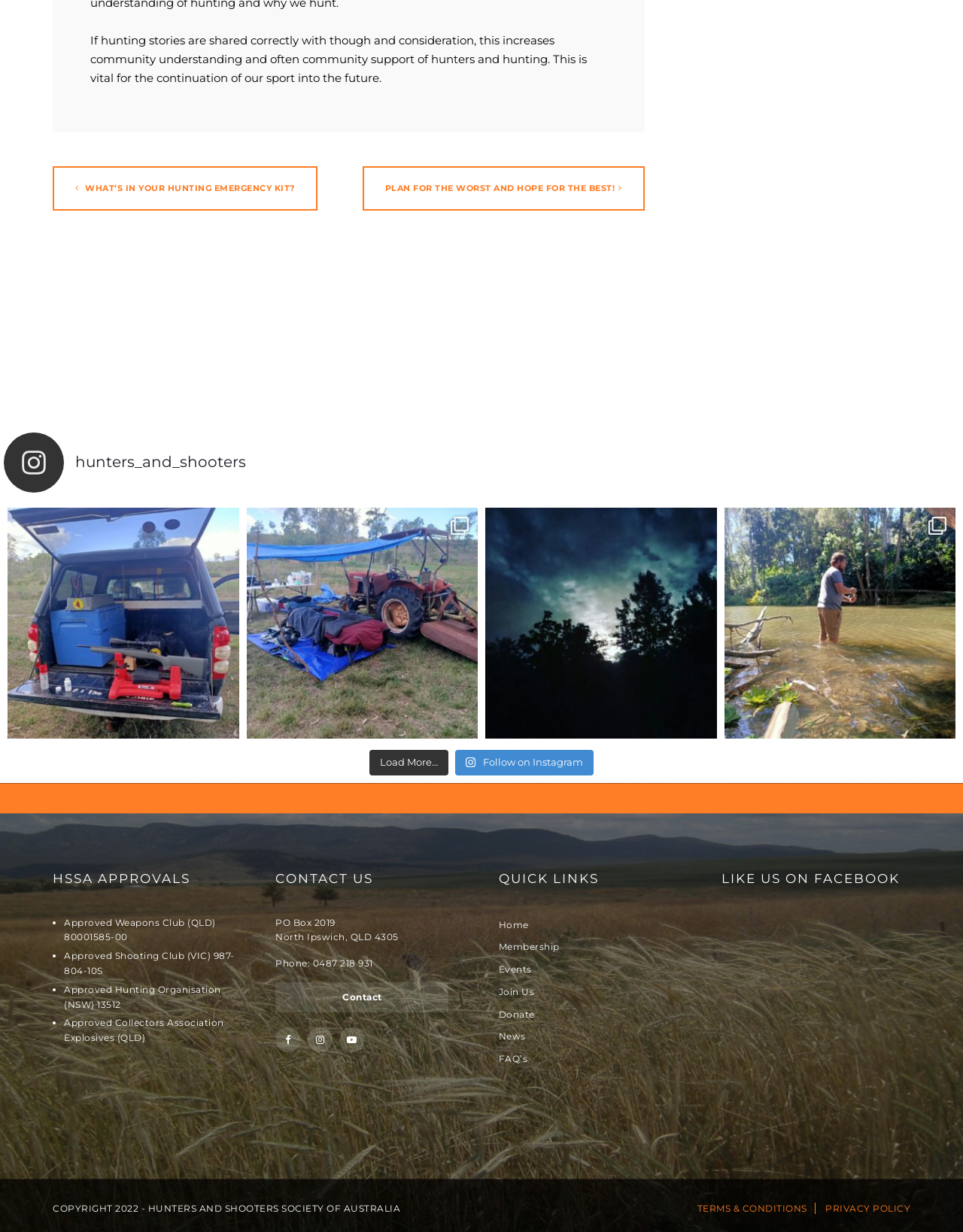What social media platform is mentioned on this webpage?
Based on the image content, provide your answer in one word or a short phrase.

Facebook